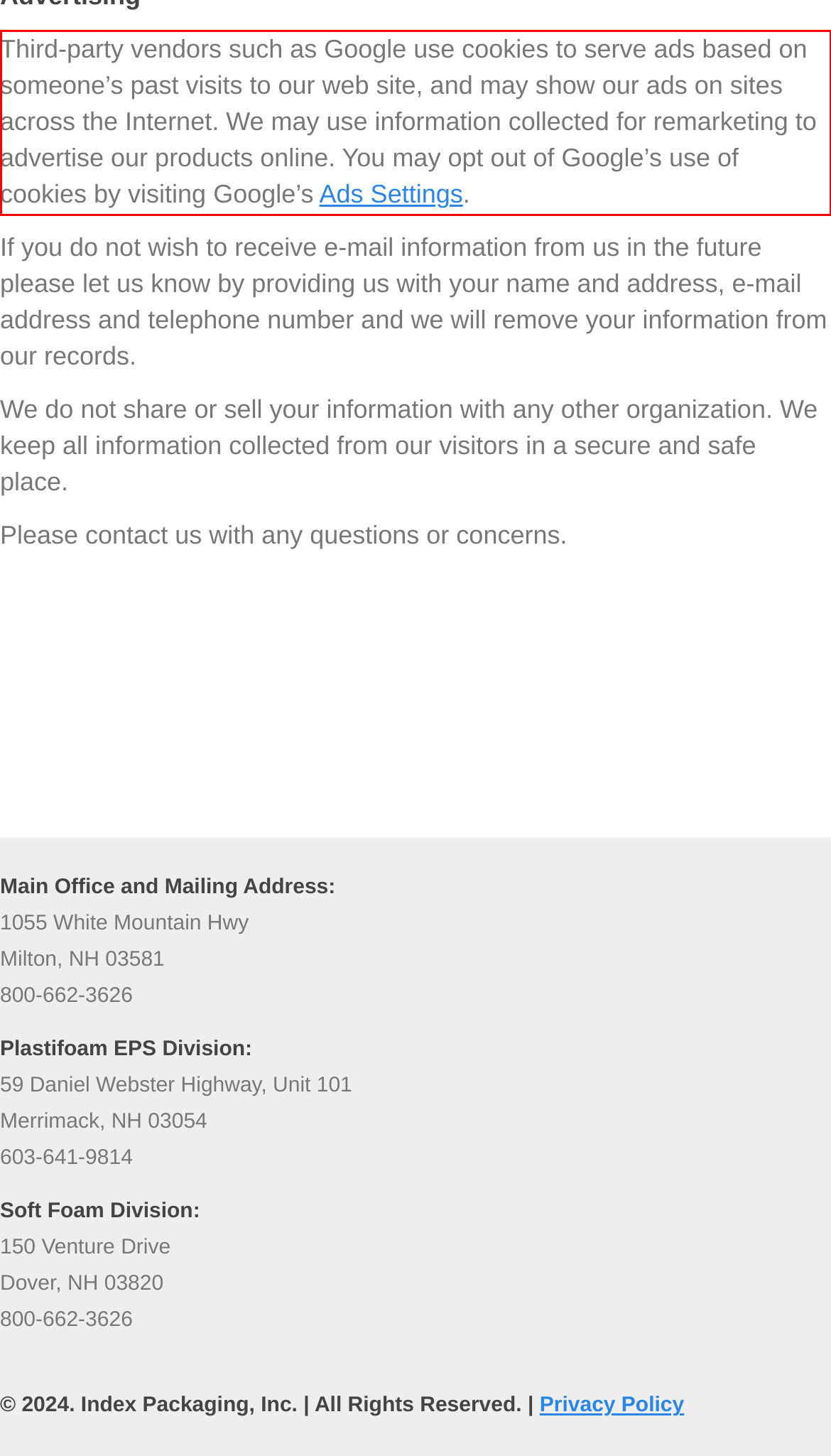Within the screenshot of a webpage, identify the red bounding box and perform OCR to capture the text content it contains.

Third-party vendors such as Google use cookies to serve ads based on someone’s past visits to our web site, and may show our ads on sites across the Internet. We may use information collected for remarketing to advertise our products online. You may opt out of Google’s use of cookies by visiting Google’s Ads Settings.